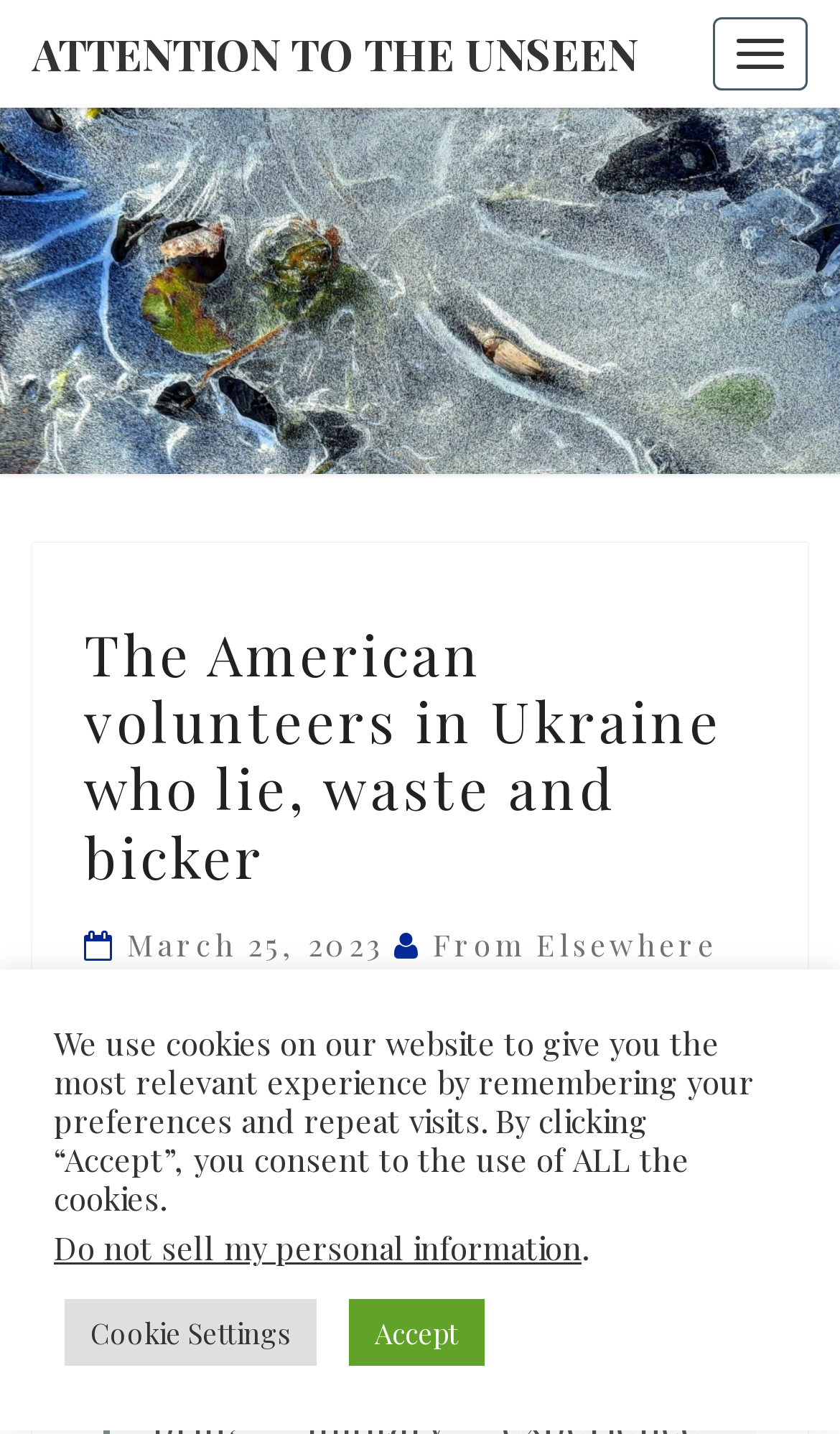Determine the bounding box coordinates for the UI element matching this description: "Employment Opportunites".

None